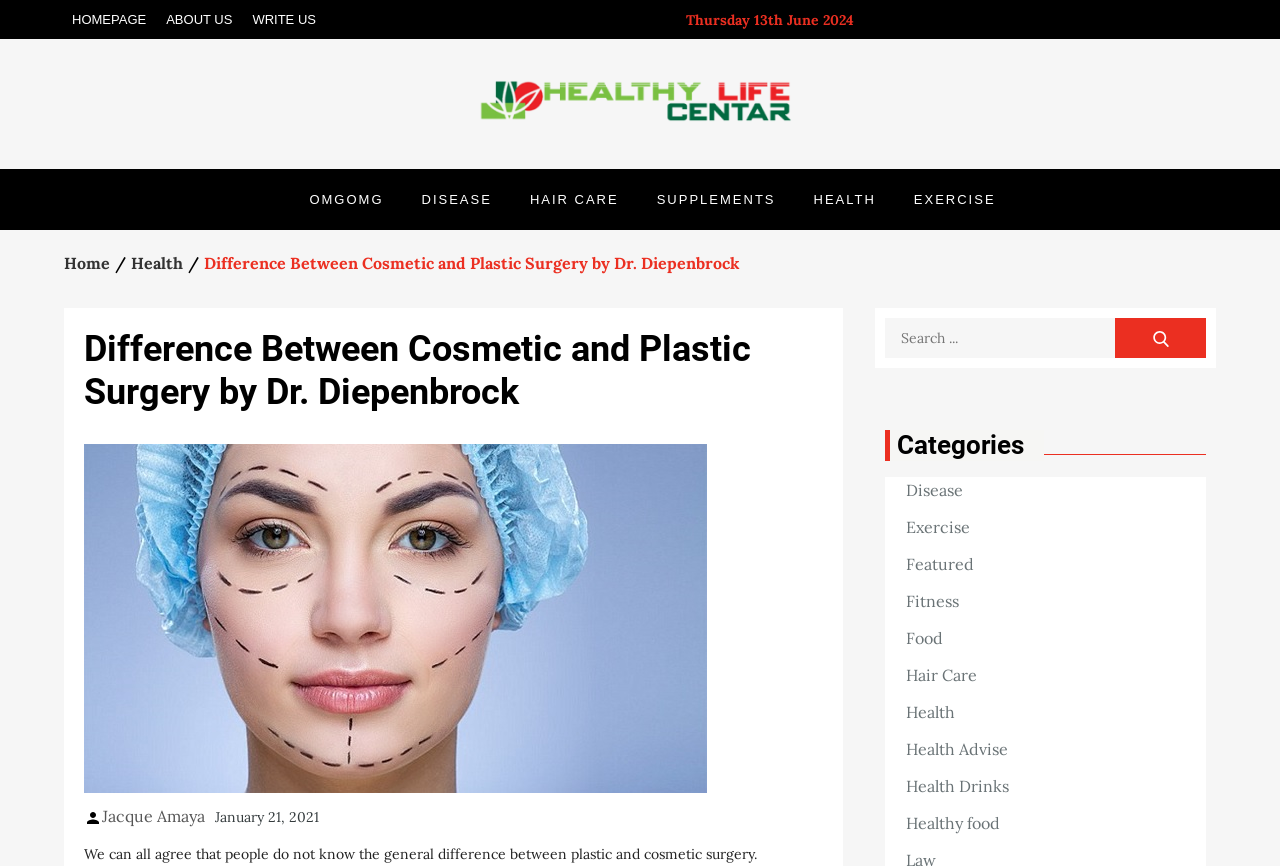Construct a comprehensive caption that outlines the webpage's structure and content.

This webpage is about the difference between cosmetic and plastic surgery, written by Dr. Diepenbrock. At the top, there are three links: "HOMEPAGE", "ABOUT US", and "WRITE US", aligned horizontally. Below them, there is a static text displaying the current date, "Thursday 13th June 2024". 

On the left side, there is a primary menu with six links: "OMGOMG", "DISEASE", "HAIR CARE", "SUPPLEMENTS", "HEALTH", and "EXERCISE", stacked vertically. 

In the main content area, there is a breadcrumbs navigation with three links: "Home", "Health", and the title of the article, "Difference Between Cosmetic and Plastic Surgery by Dr. Diepenbrock". Below the breadcrumbs, there is a header with the same title, accompanied by an image. 

Under the header, there are two links: "Jacque Amaya" and "January 21, 2021", which appears to be the author and publication date of the article. 

The main article starts with a paragraph of text, "We can all agree that people do not know the general difference between plastic and cosmetic surgery." 

On the right side, there is a search box with a label "Search for:" and a button. Below the search box, there are categories listed as links, including "Disease", "Exercise", "Featured", "Fitness", "Food", "Hair Care", "Health", "Health Advise", "Health Drinks", and "Healthy food", stacked vertically.